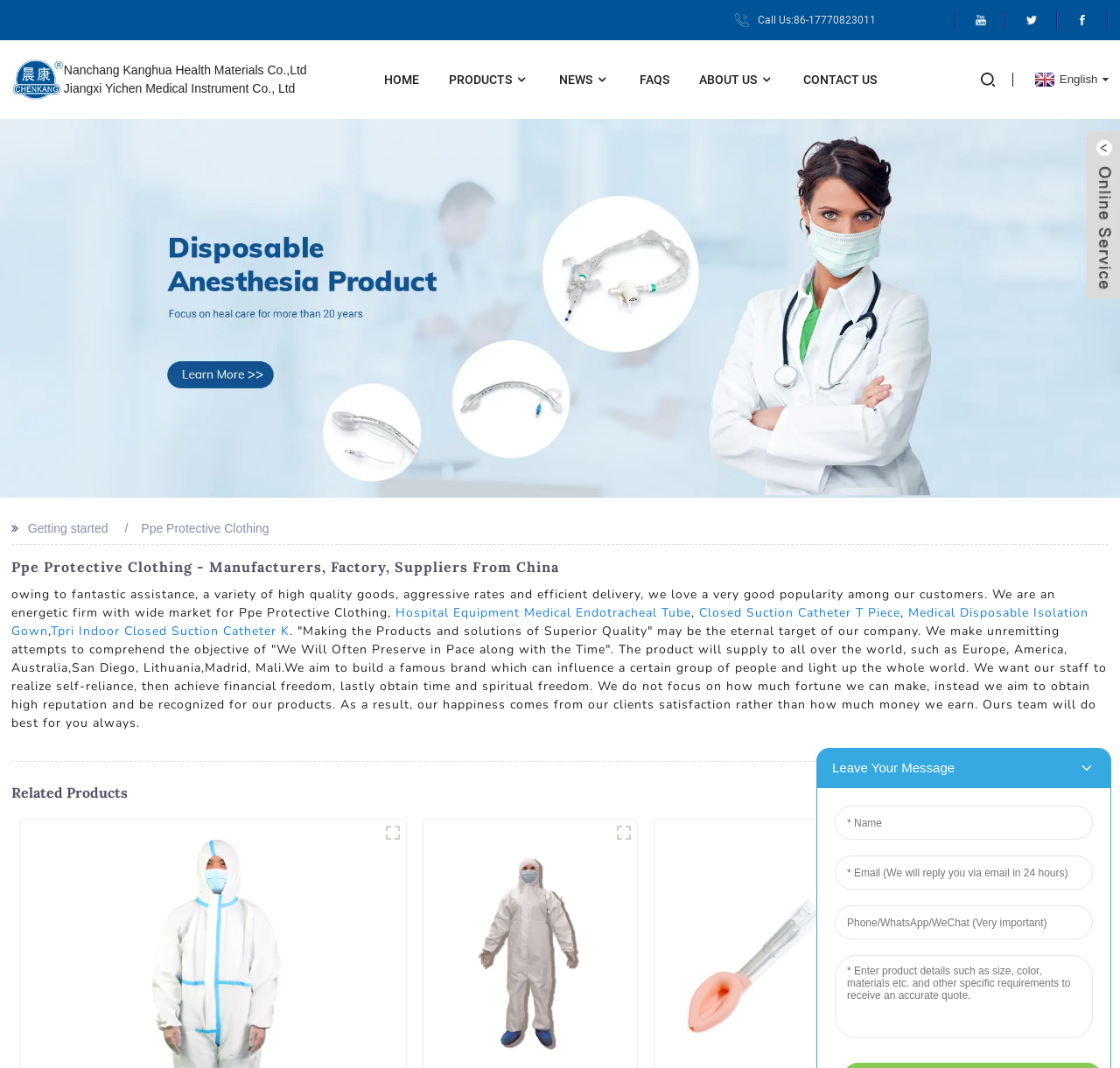What is the company name?
Use the information from the image to give a detailed answer to the question.

I found the company name by looking at the static text element on the webpage, which is located at the top-left corner of the page. The text reads 'Nanchang Kanghua Health Materials Co.,Ltd'.